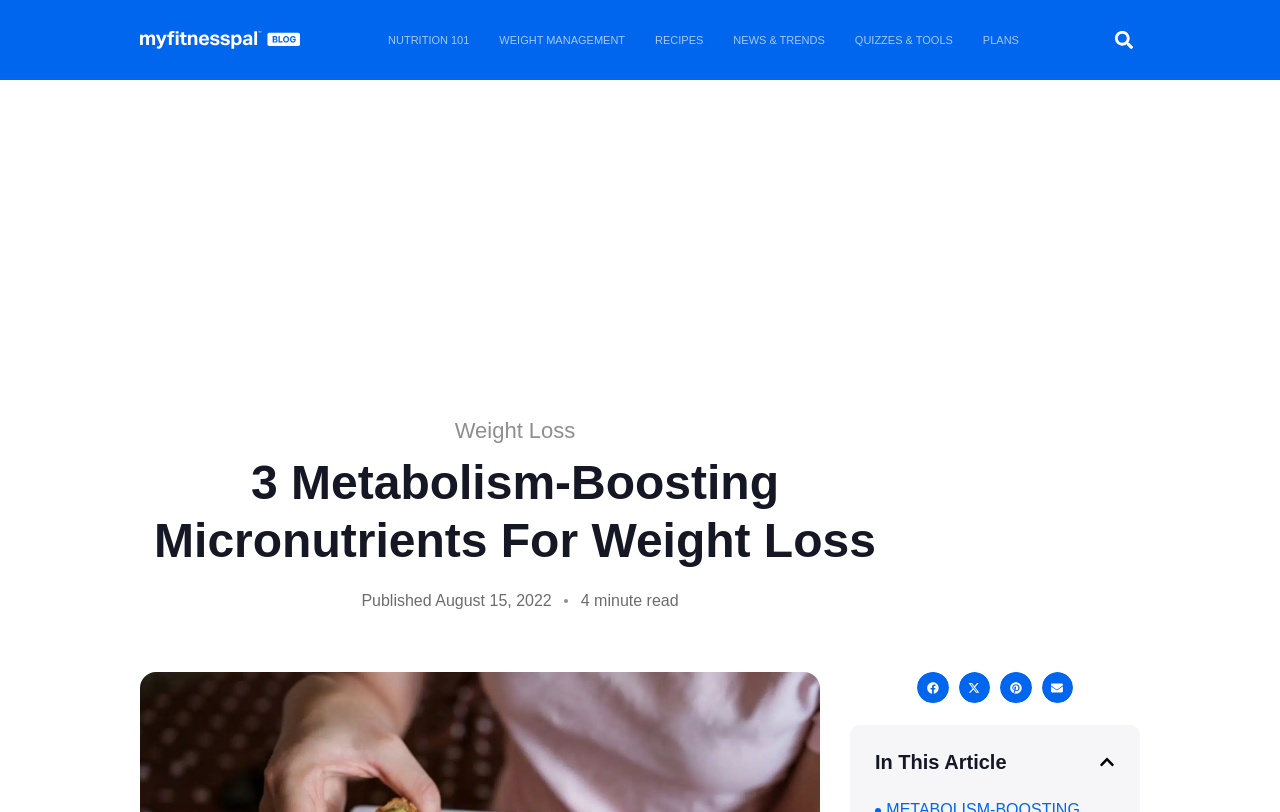Identify the bounding box coordinates of the clickable region to carry out the given instruction: "Read about Weight Loss".

[0.355, 0.515, 0.449, 0.546]